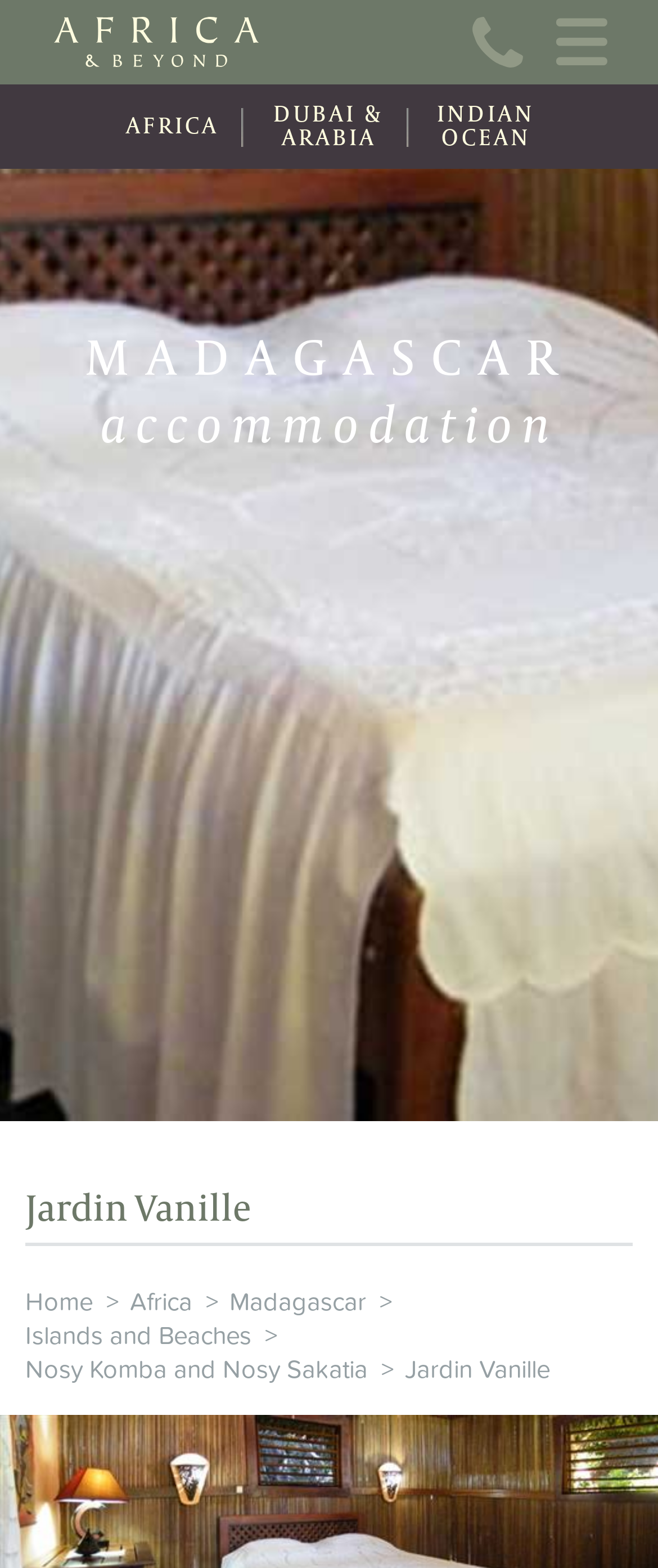Provide a short answer to the following question with just one word or phrase: What is the name of the accommodation in Madagascar?

Jardin Vanille